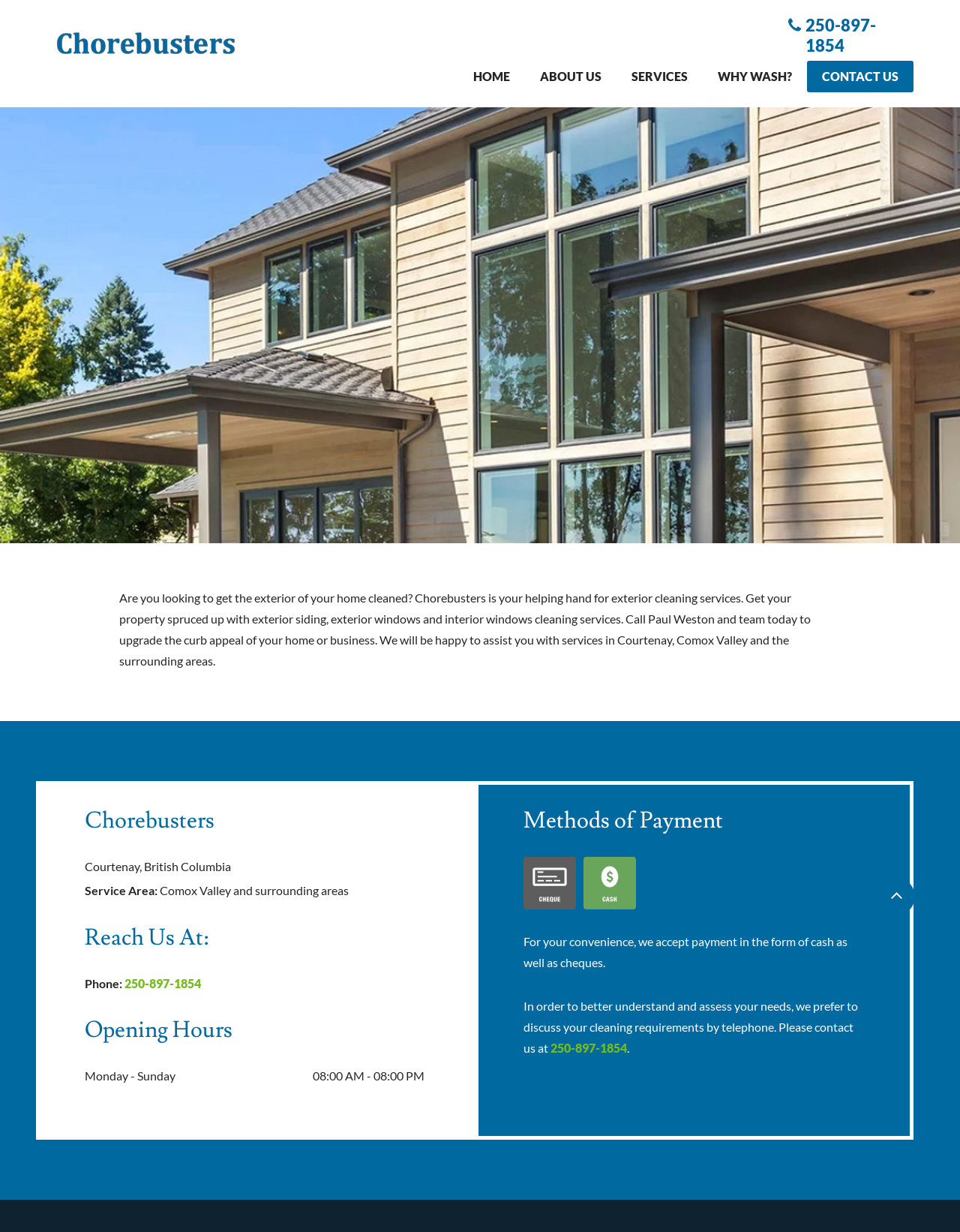Using the provided description: "SERVICES", find the bounding box coordinates of the corresponding UI element. The output should be four float numbers between 0 and 1, in the format [left, top, right, bottom].

[0.642, 0.049, 0.732, 0.075]